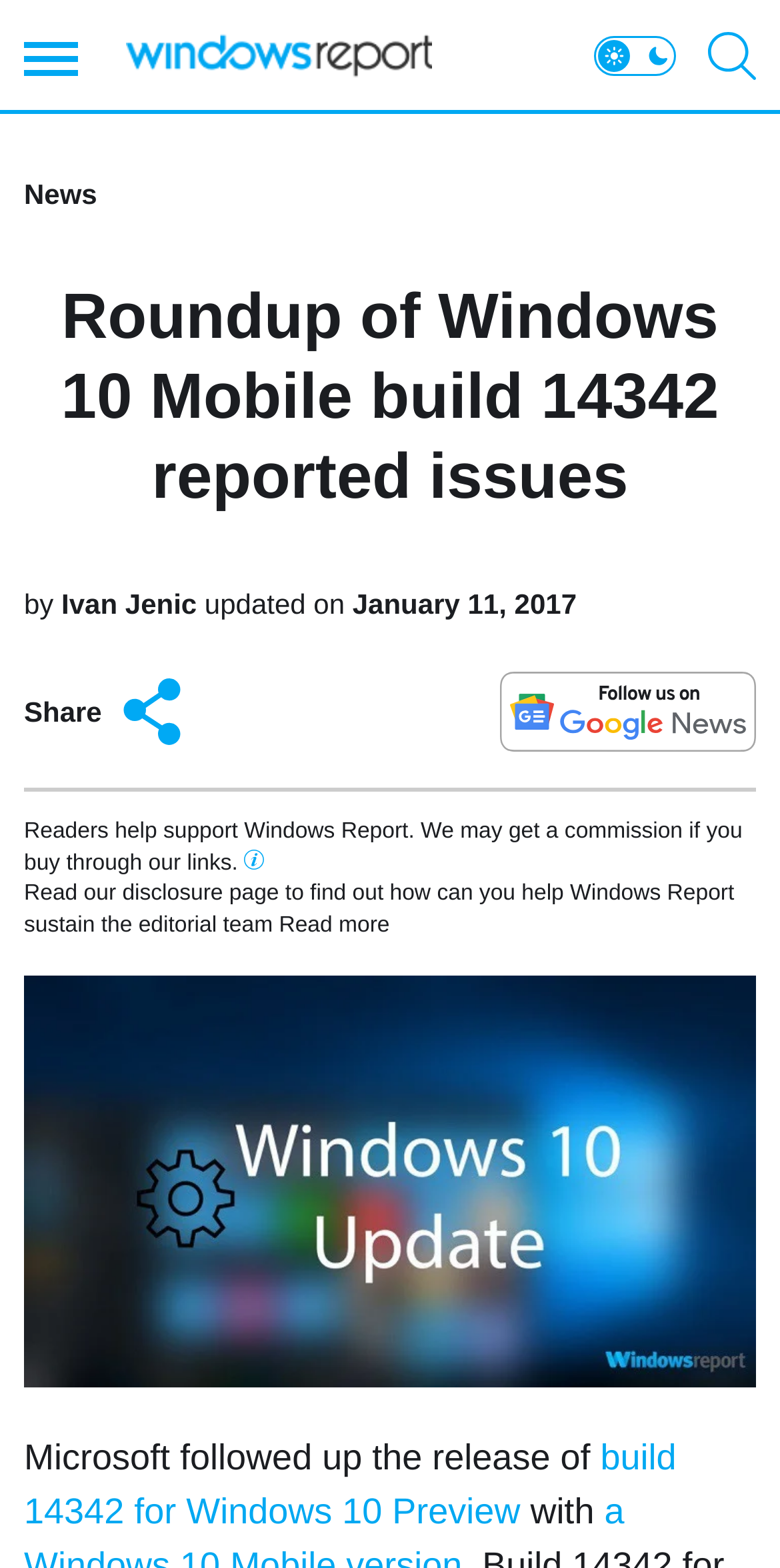Respond to the question below with a concise word or phrase:
What is the purpose of the 'Share' button?

To share the article